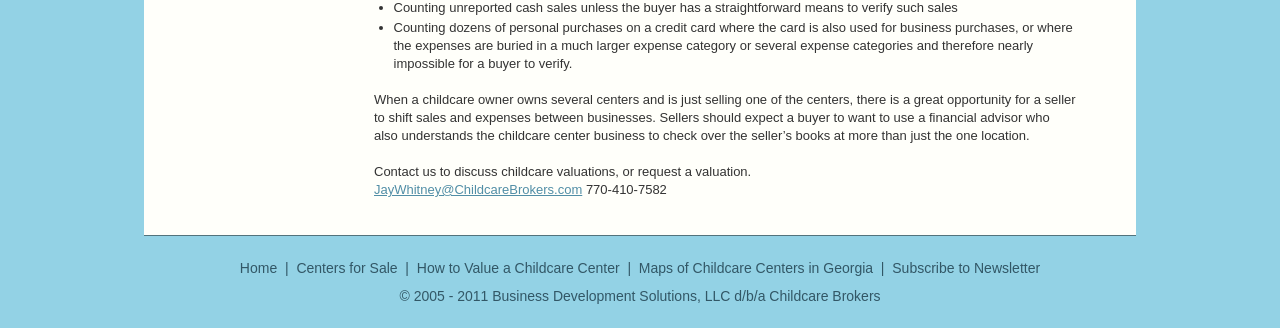What is the purpose of a financial advisor in childcare center valuation?
Use the information from the screenshot to give a comprehensive response to the question.

According to the webpage, a financial advisor who understands the childcare center business is necessary to verify sales and expenses, especially when a seller owns multiple centers and can shift sales and expenses between businesses.